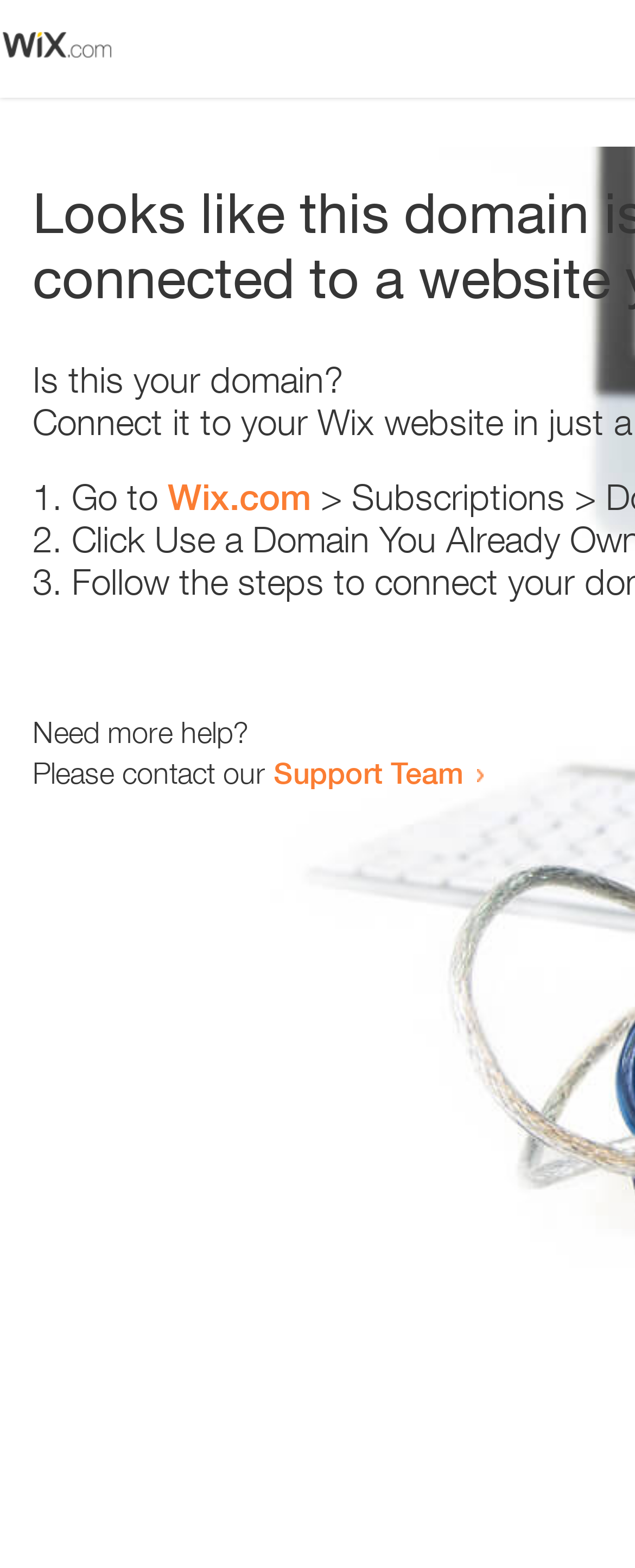Please determine the bounding box of the UI element that matches this description: Support Team. The coordinates should be given as (top-left x, top-left y, bottom-right x, bottom-right y), with all values between 0 and 1.

[0.431, 0.481, 0.731, 0.504]